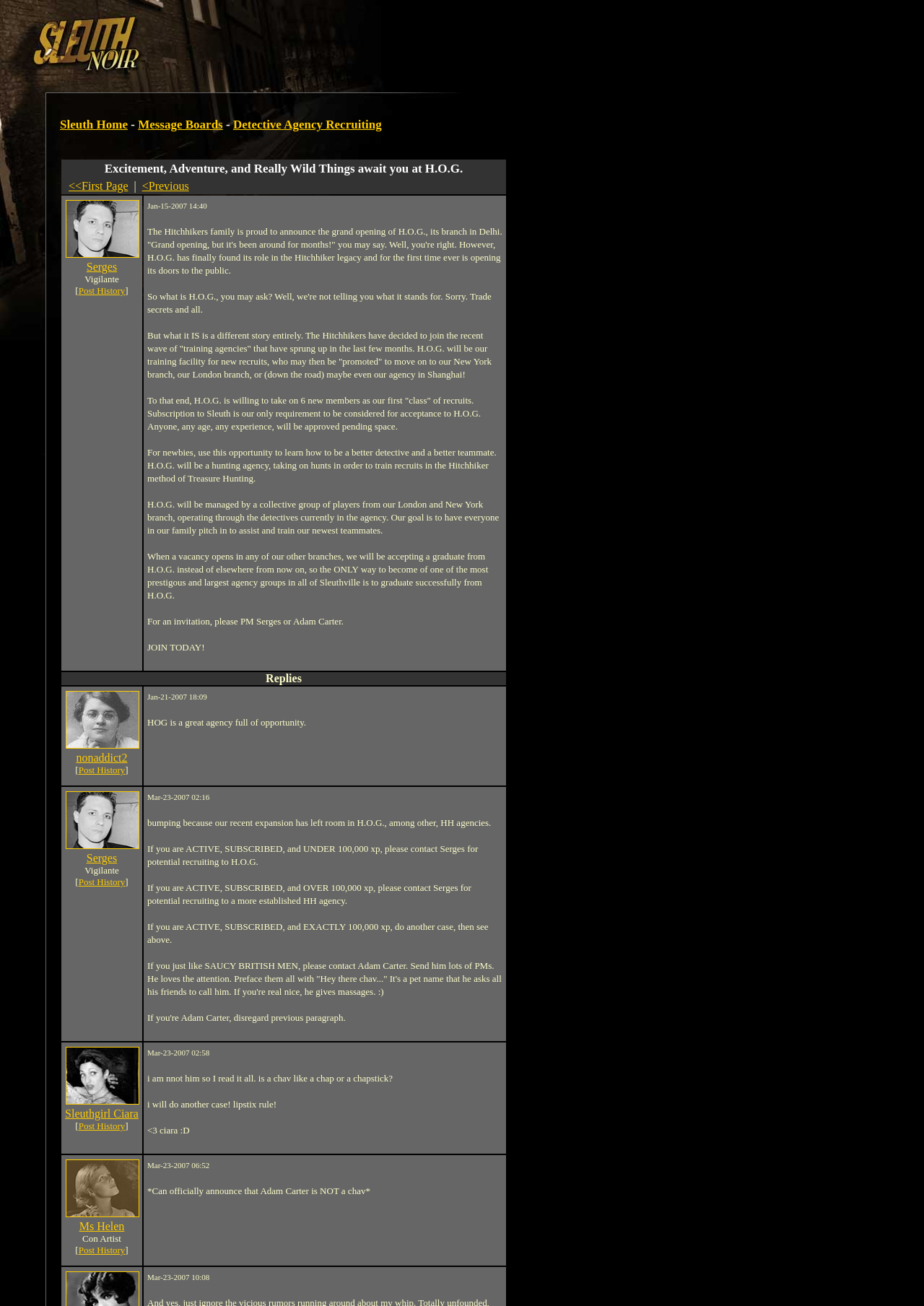Could you determine the bounding box coordinates of the clickable element to complete the instruction: "Click the link to view post history"? Provide the coordinates as four float numbers between 0 and 1, i.e., [left, top, right, bottom].

[0.094, 0.199, 0.127, 0.209]